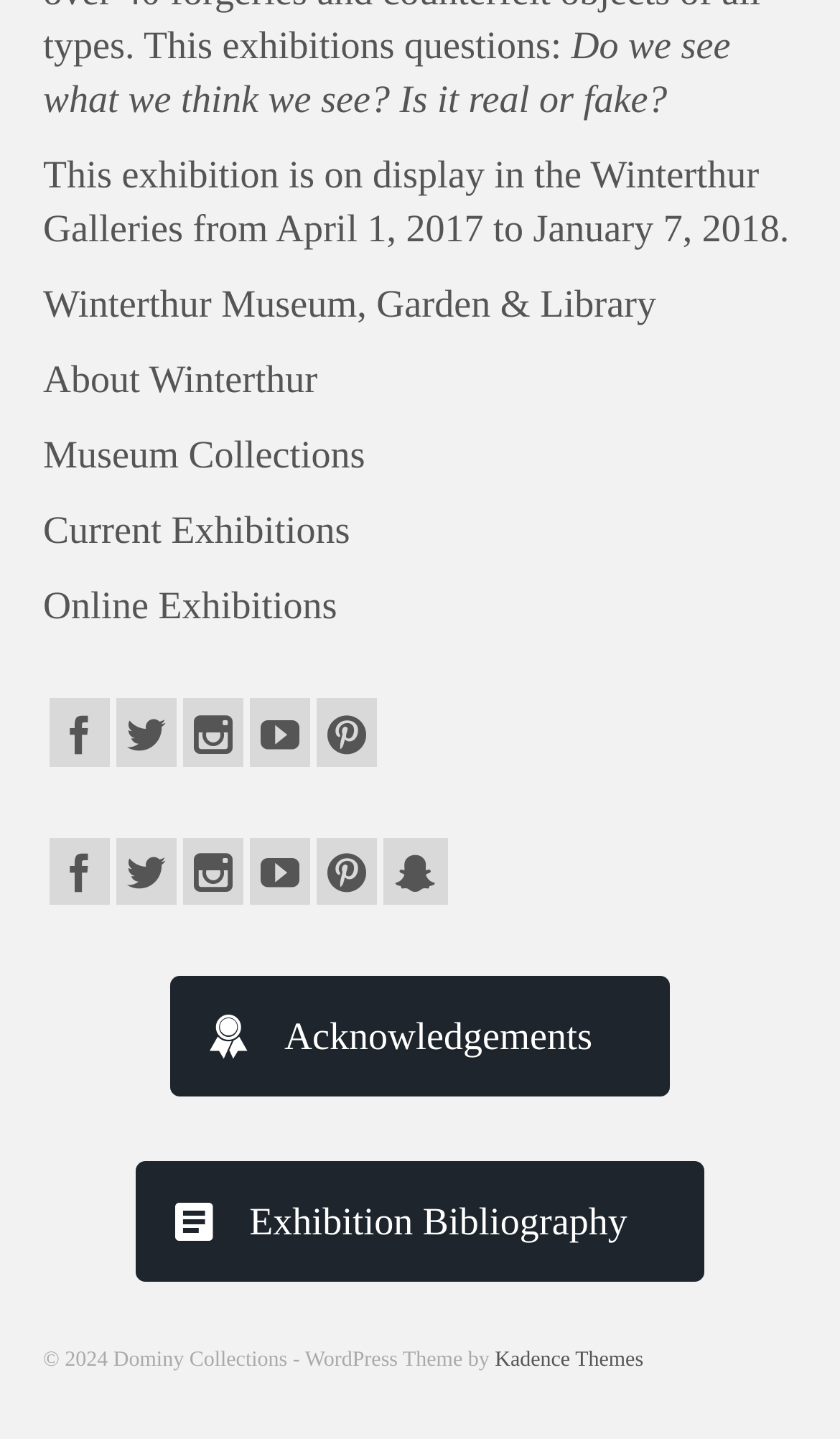What is the theme of the website?
Provide an in-depth answer to the question, covering all aspects.

The theme of the website can be found in the StaticText element with ID 64, which states '© 2024 Dominy Collections - WordPress Theme by' and is followed by a link to 'Kadence Themes'.